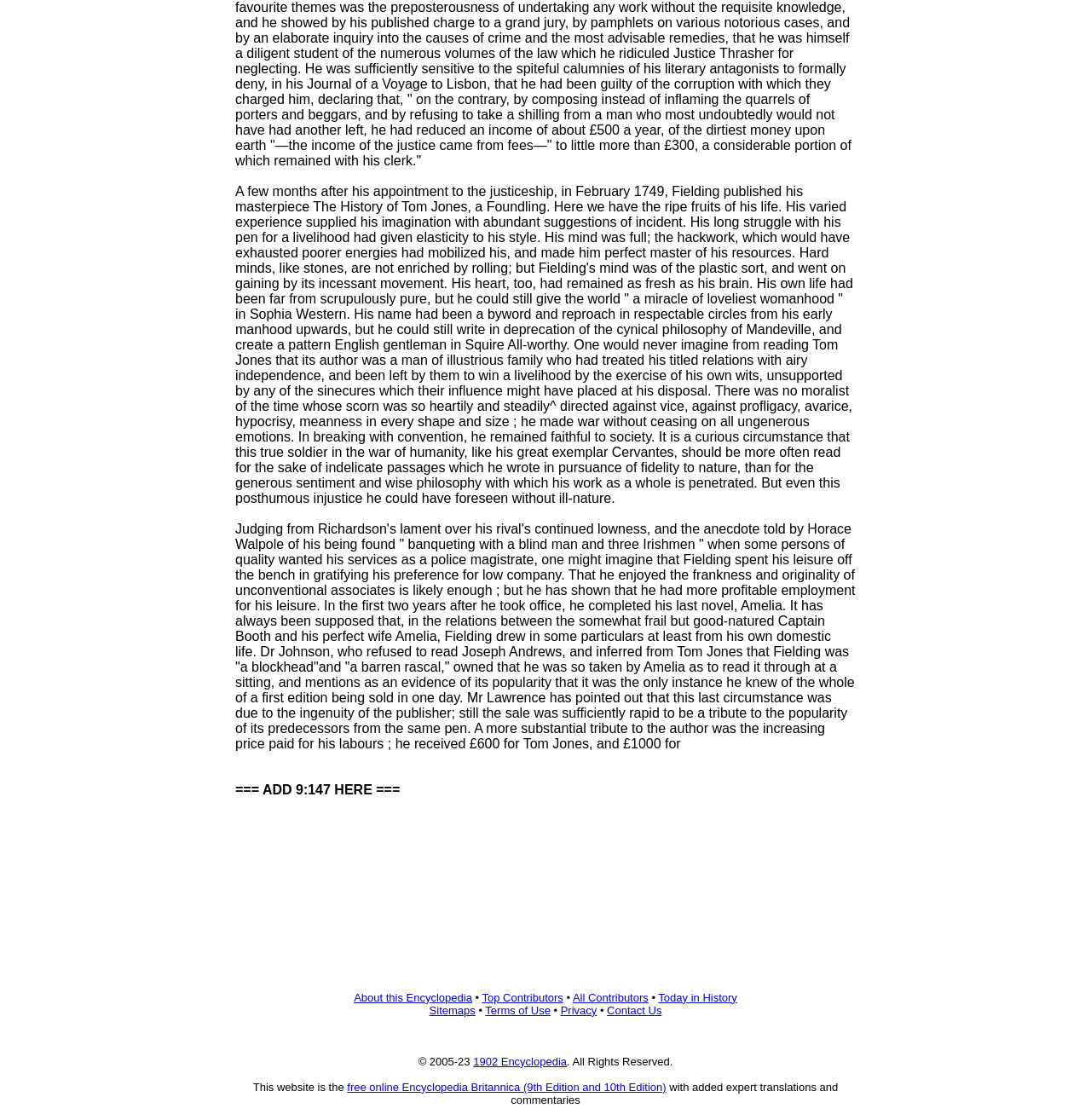Can you show the bounding box coordinates of the region to click on to complete the task described in the instruction: "Read Terms of Use"?

[0.445, 0.896, 0.505, 0.908]